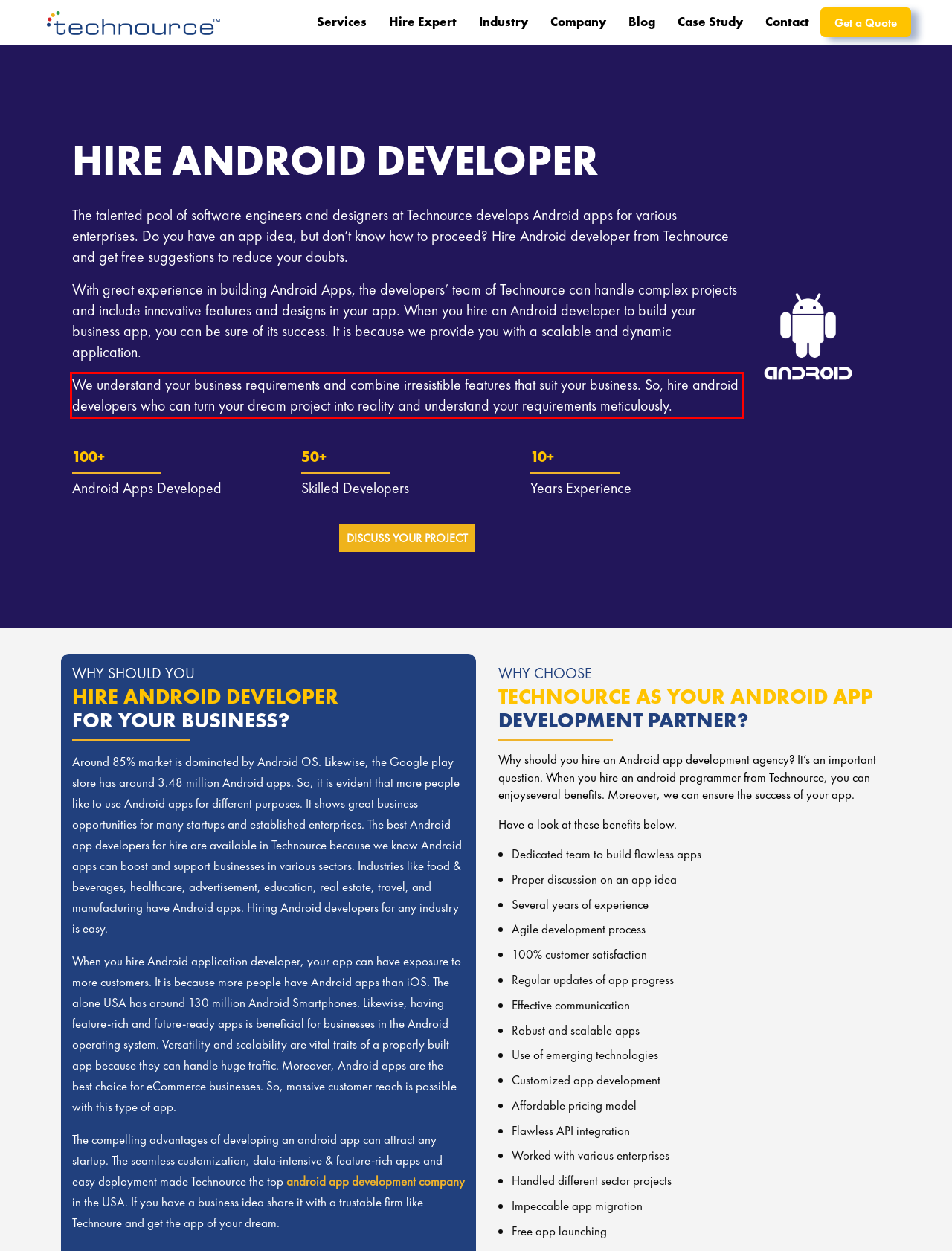Given a screenshot of a webpage containing a red rectangle bounding box, extract and provide the text content found within the red bounding box.

We understand your business requirements and combine irresistible features that suit your business. So, hire android developers who can turn your dream project into reality and understand your requirements meticulously.